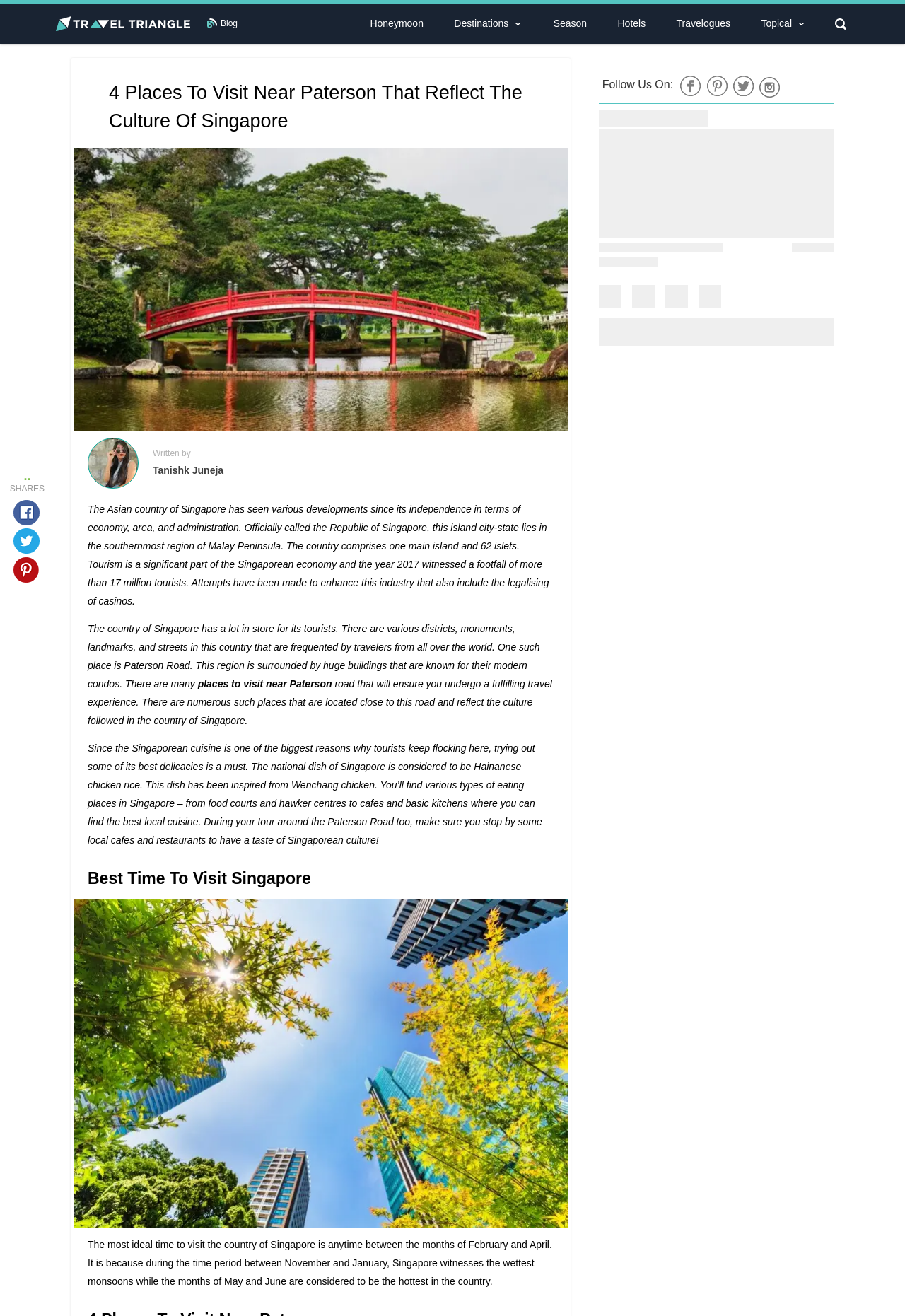What is the name of the author of this article?
Examine the image and give a concise answer in one word or a short phrase.

Tanishk Juneja